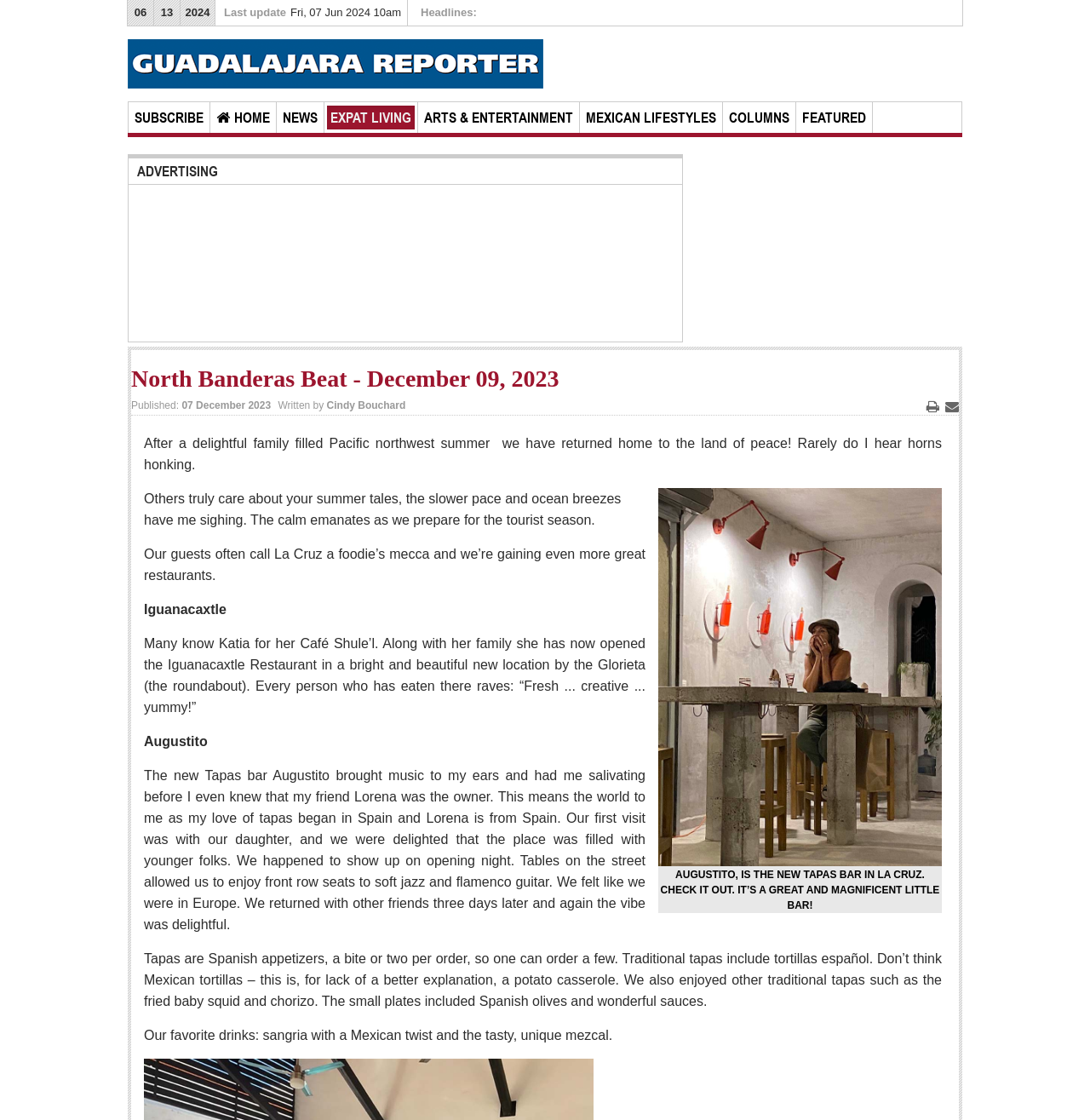Identify the bounding box coordinates necessary to click and complete the given instruction: "Visit 'The Guadalajara Reporter' website".

[0.117, 0.035, 0.498, 0.079]